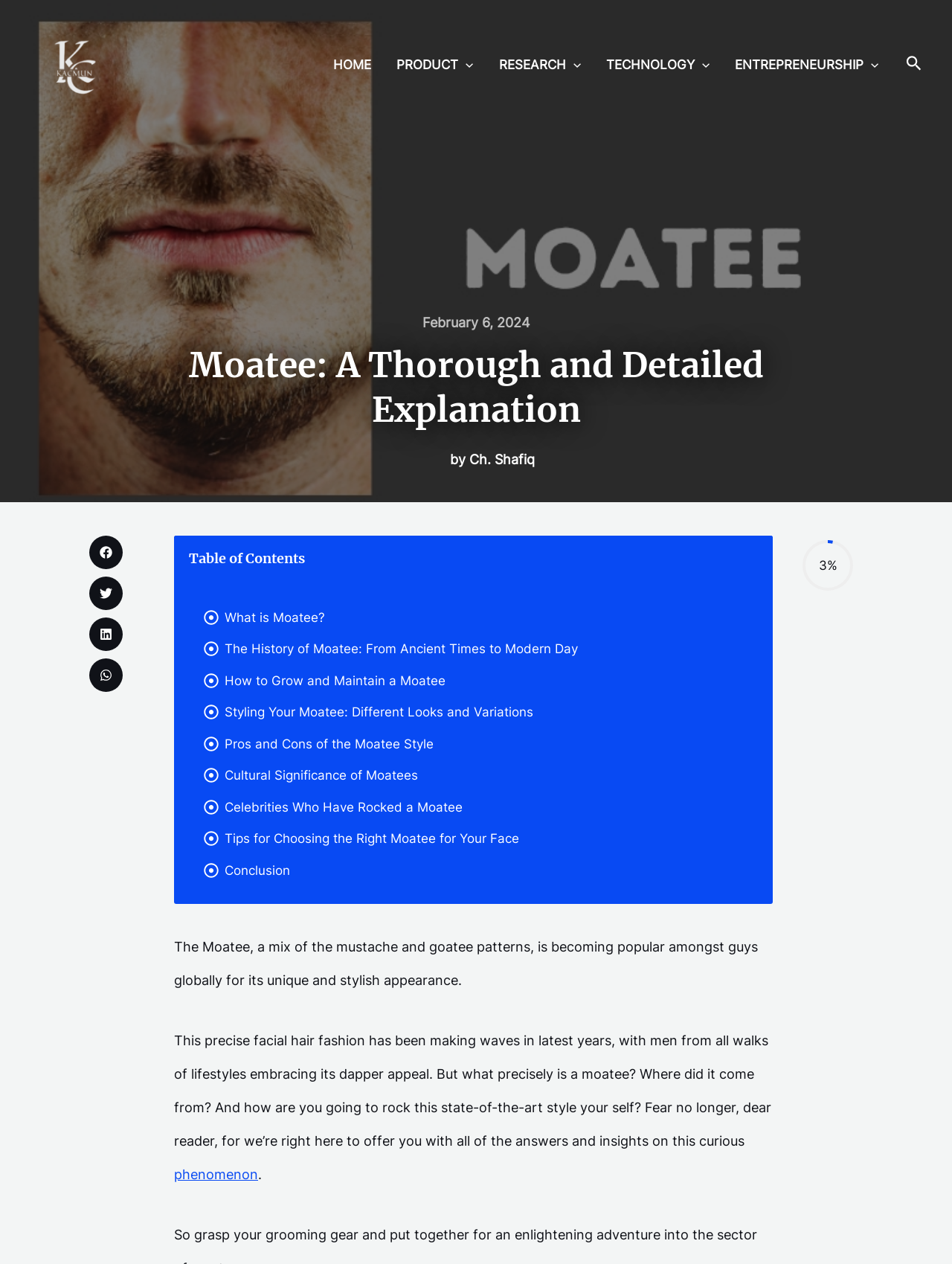What is the author of this article? Look at the image and give a one-word or short phrase answer.

Ch. Shafiq